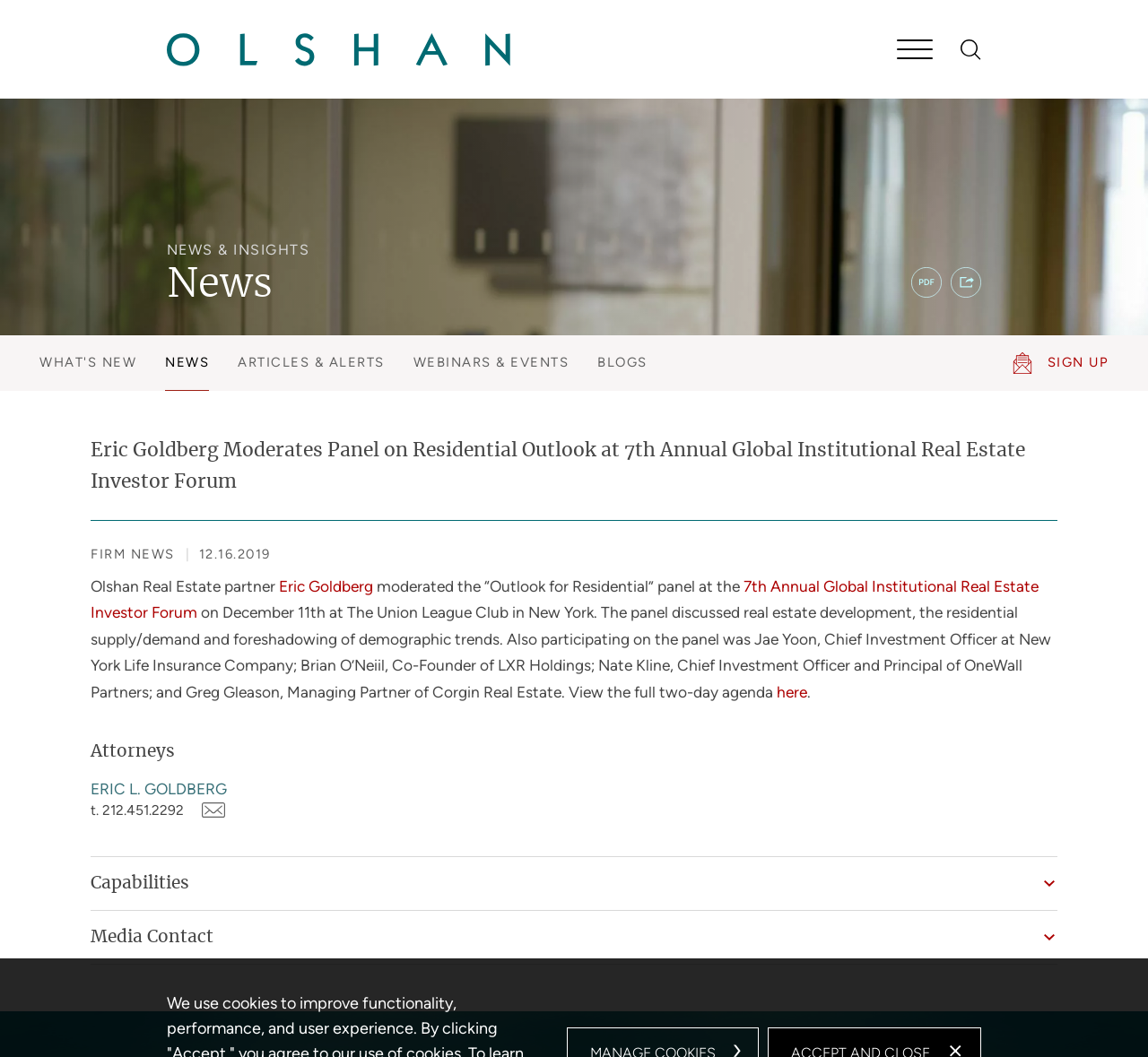Could you determine the bounding box coordinates of the clickable element to complete the instruction: "Search something"? Provide the coordinates as four float numbers between 0 and 1, i.e., [left, top, right, bottom].

[0.837, 0.037, 0.855, 0.057]